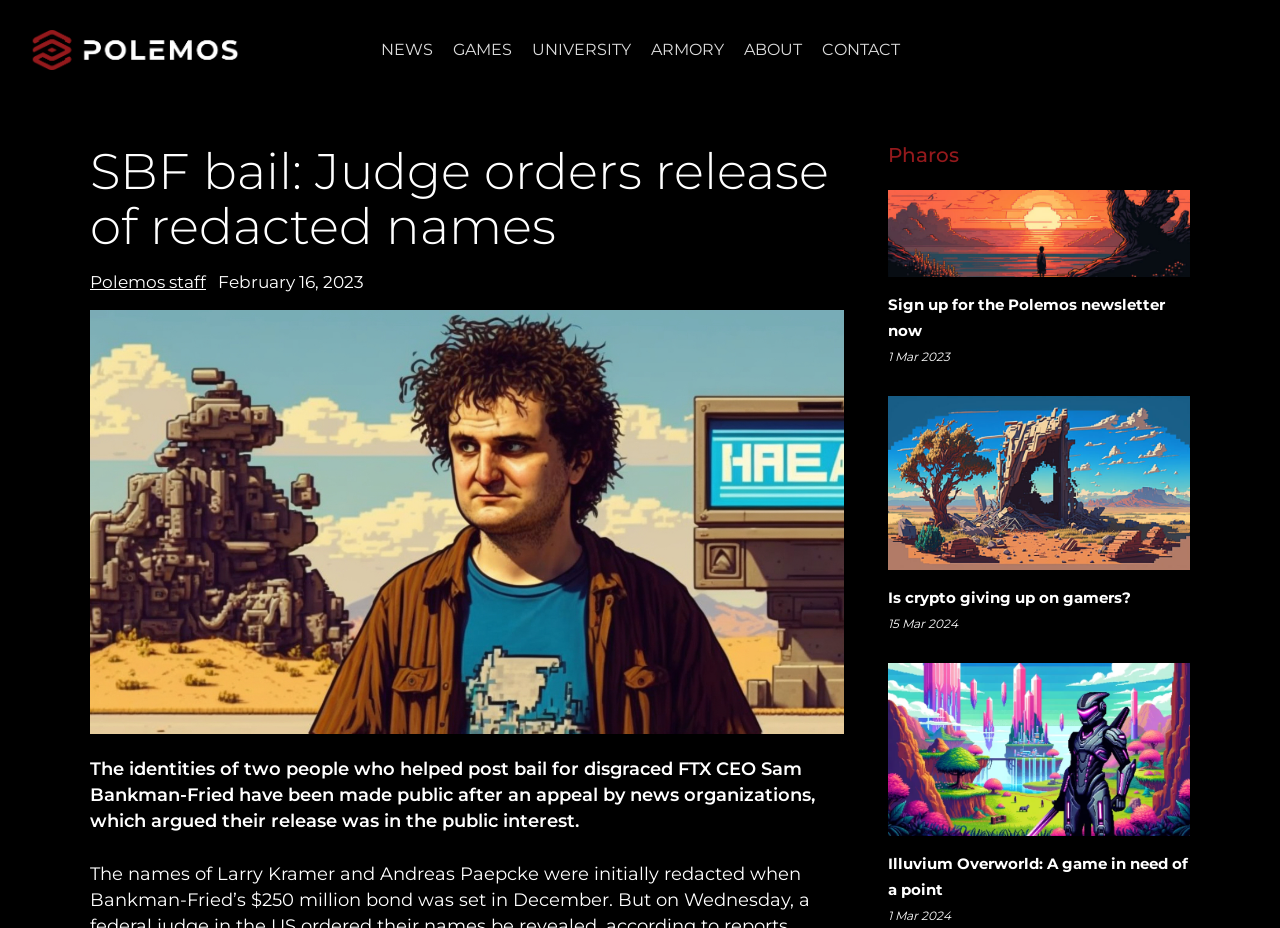By analyzing the image, answer the following question with a detailed response: What is the name of the person in the image?

I found an image on the webpage with a caption, and the text next to the image mentioned the name 'Sam Bankman-Fried', which I assume is the person in the image.